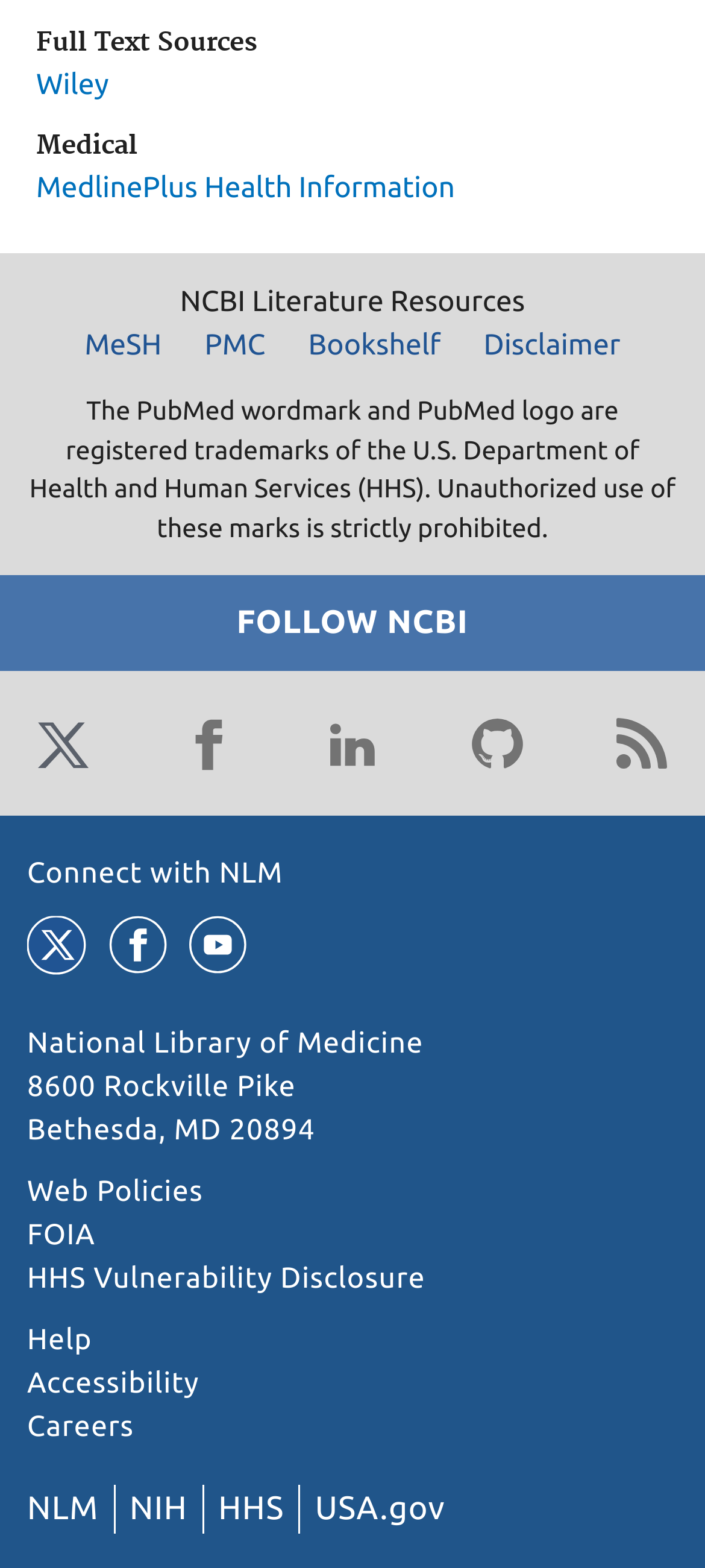Identify the bounding box of the UI element that matches this description: "Connect with NLM".

[0.038, 0.547, 0.402, 0.568]